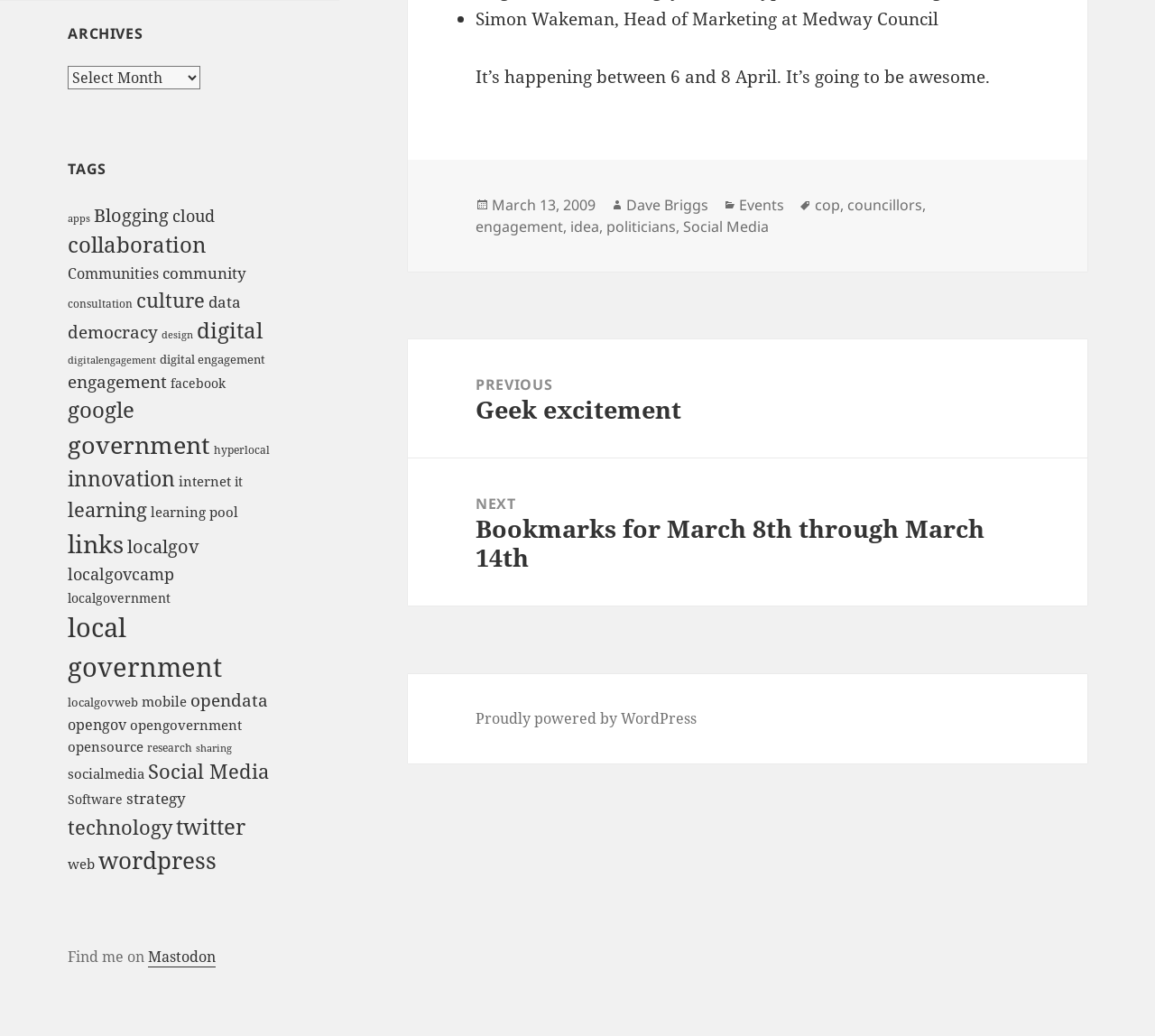What is the name of the person mentioned in the 'Find me on' section?
Identify the answer in the screenshot and reply with a single word or phrase.

Simon Wakeman